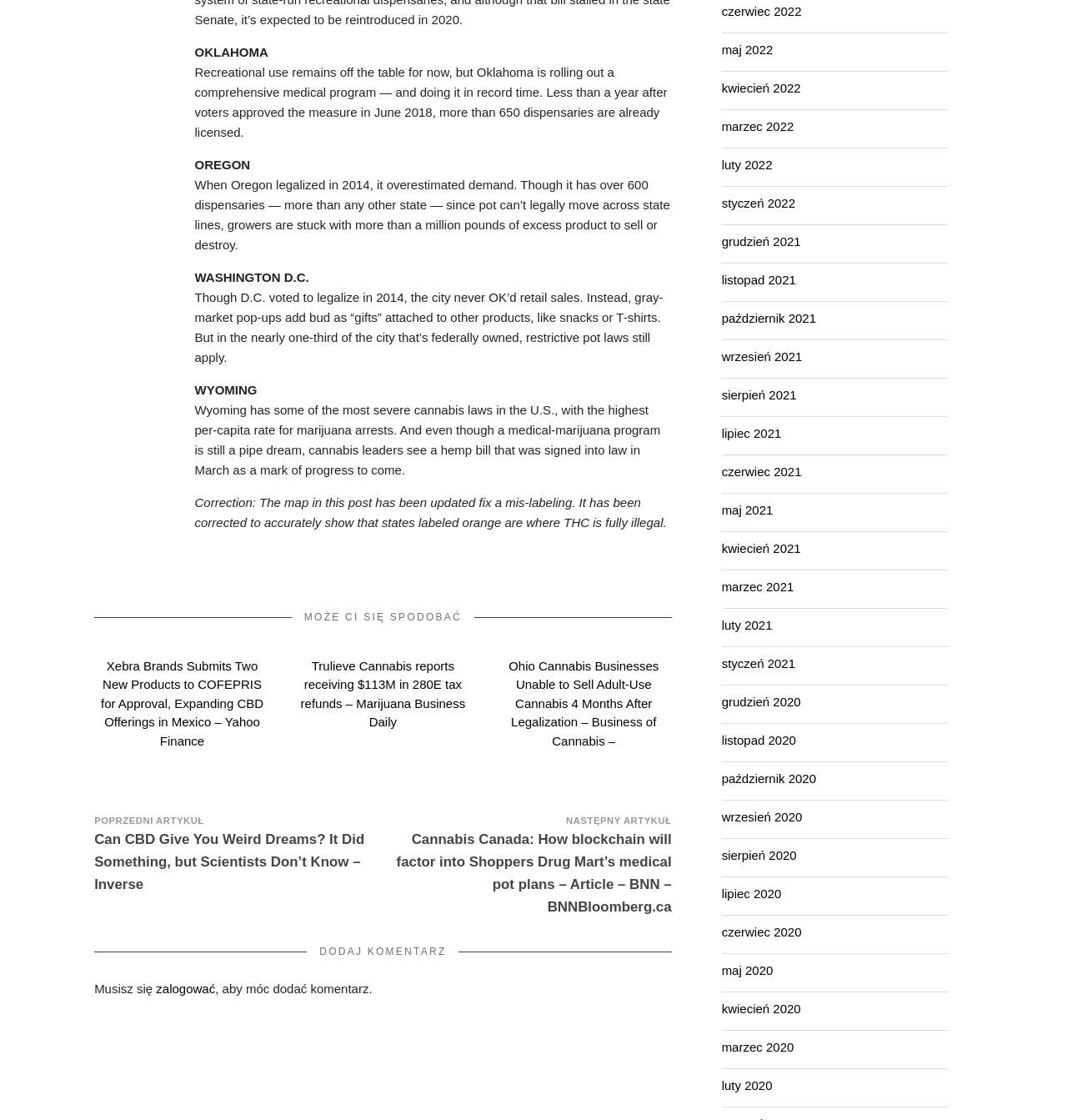What is the current status of medical marijuana in Wyoming?
Look at the image and provide a detailed response to the question.

According to the text, 'And even though a medical-marijuana program is still a pipe dream, cannabis leaders see a hemp bill that was signed into law in March as a mark of progress to come.' This indicates that a medical marijuana program is not currently available in Wyoming, but it is being considered for the future.